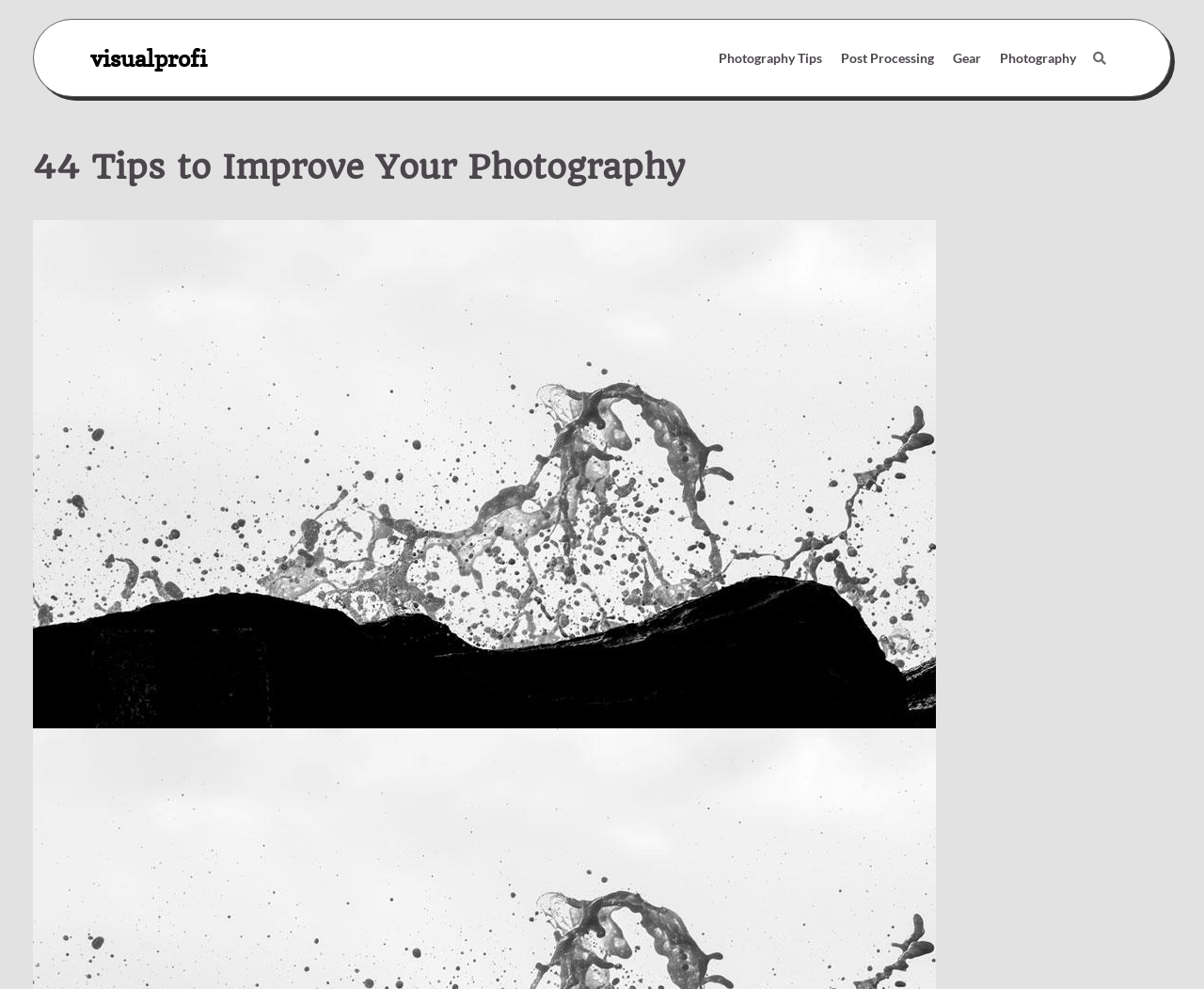Identify the bounding box for the UI element that is described as follows: "Post Processing".

[0.691, 0.039, 0.784, 0.078]